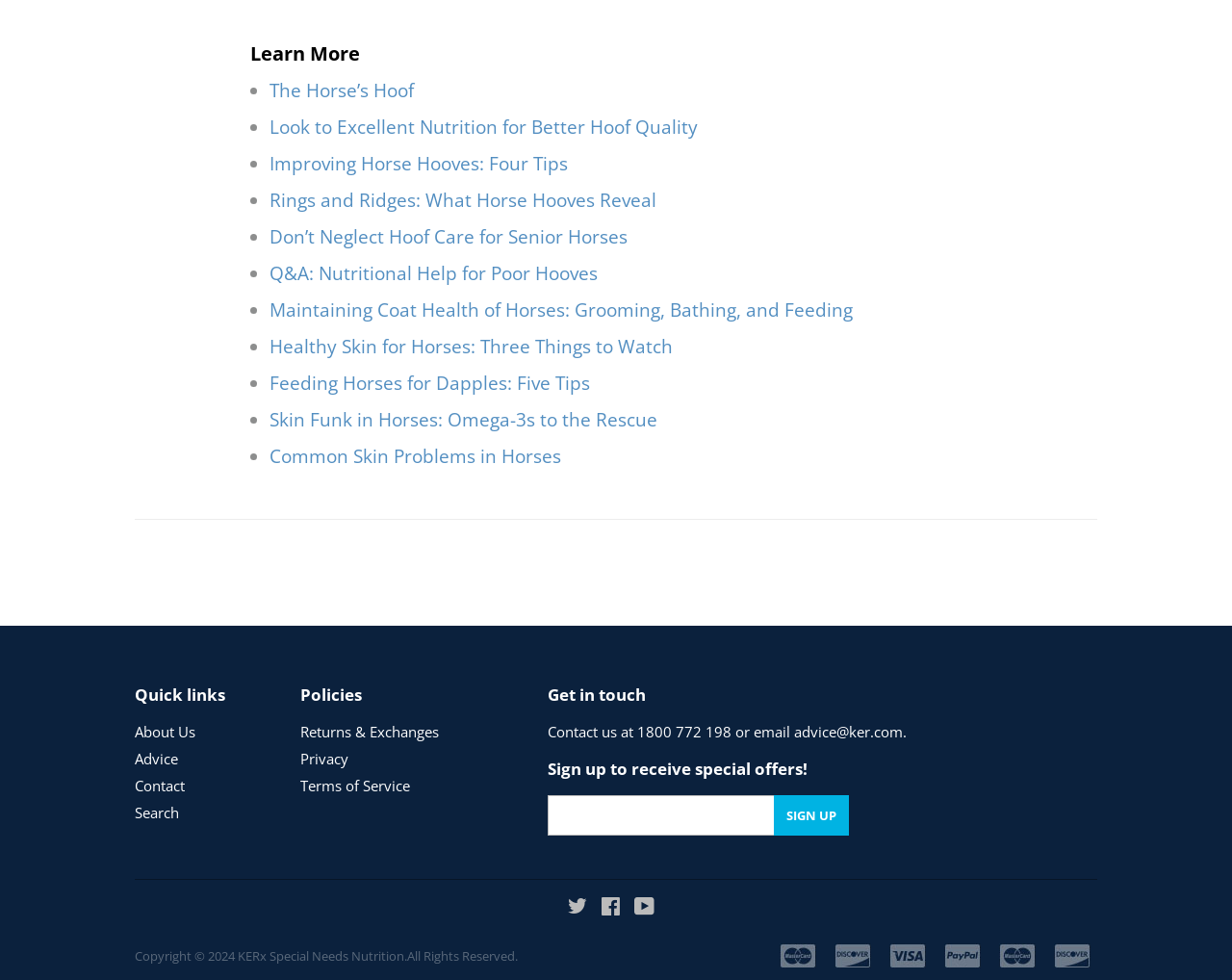Locate the bounding box coordinates of the element to click to perform the following action: 'Click on 'Twitter''. The coordinates should be given as four float values between 0 and 1, in the form of [left, top, right, bottom].

[0.461, 0.917, 0.477, 0.936]